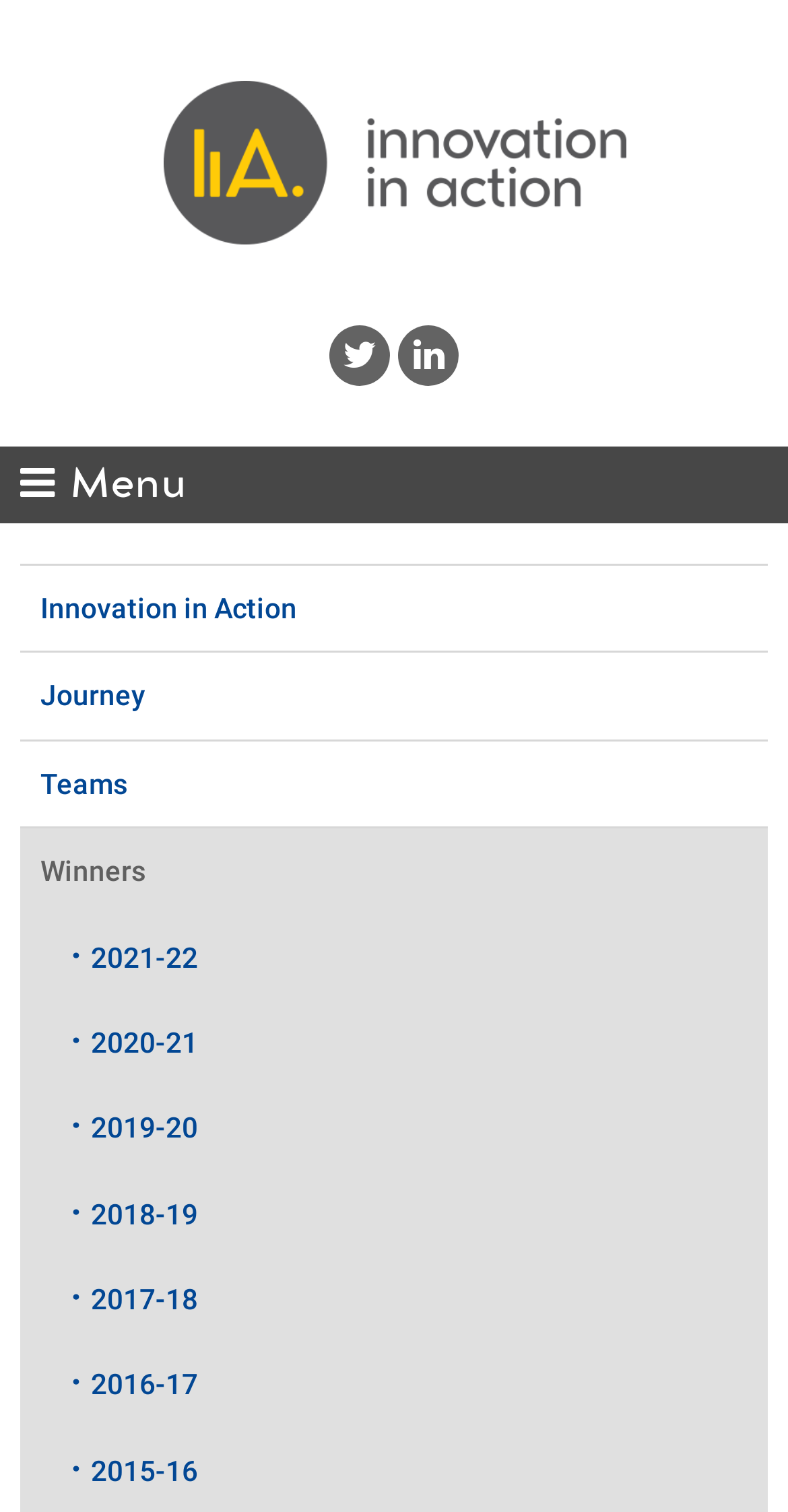How many links are there in the menu?
Give a one-word or short phrase answer based on the image.

7